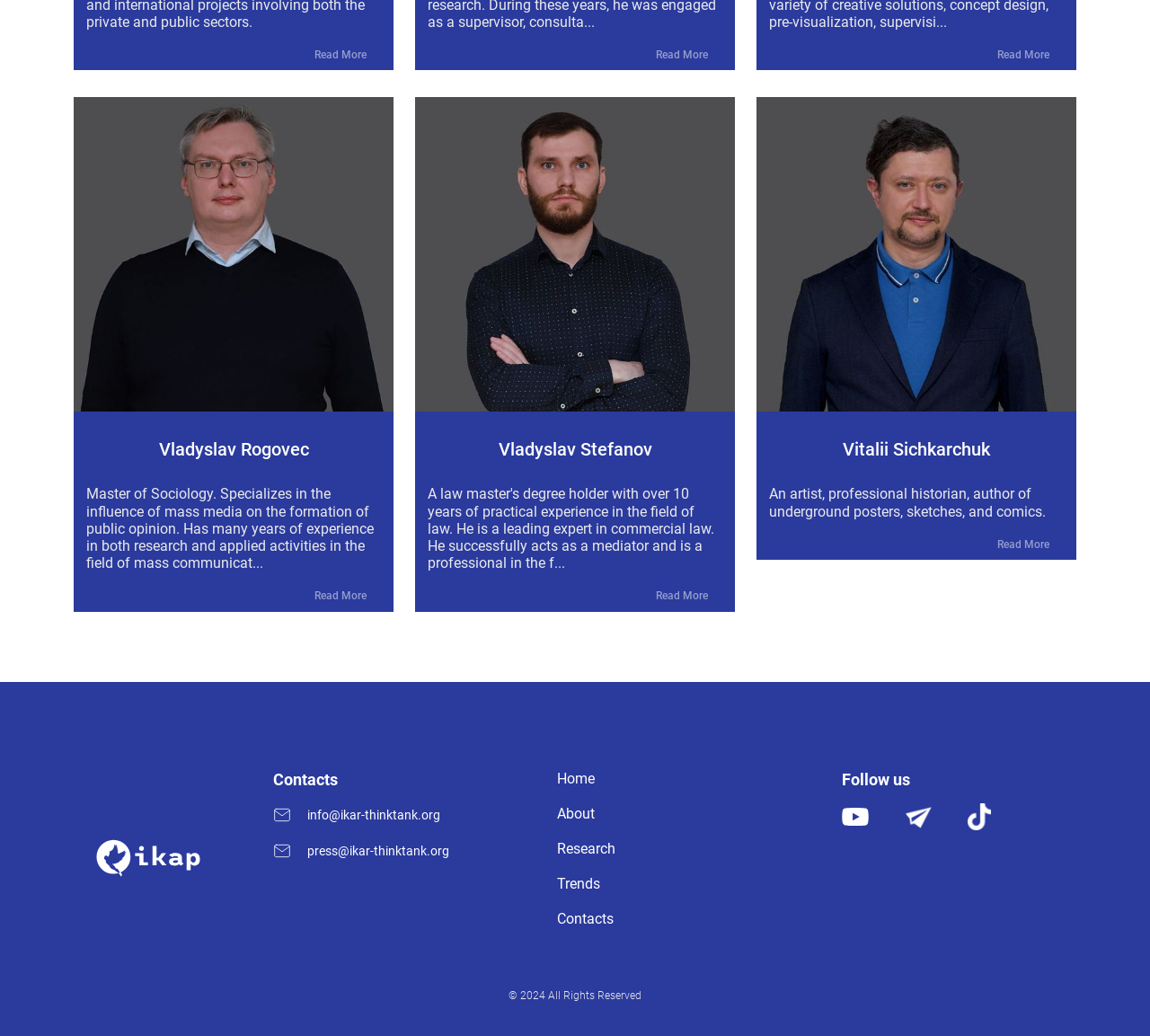Respond to the following question with a brief word or phrase:
What is the copyright year of this webpage?

2024